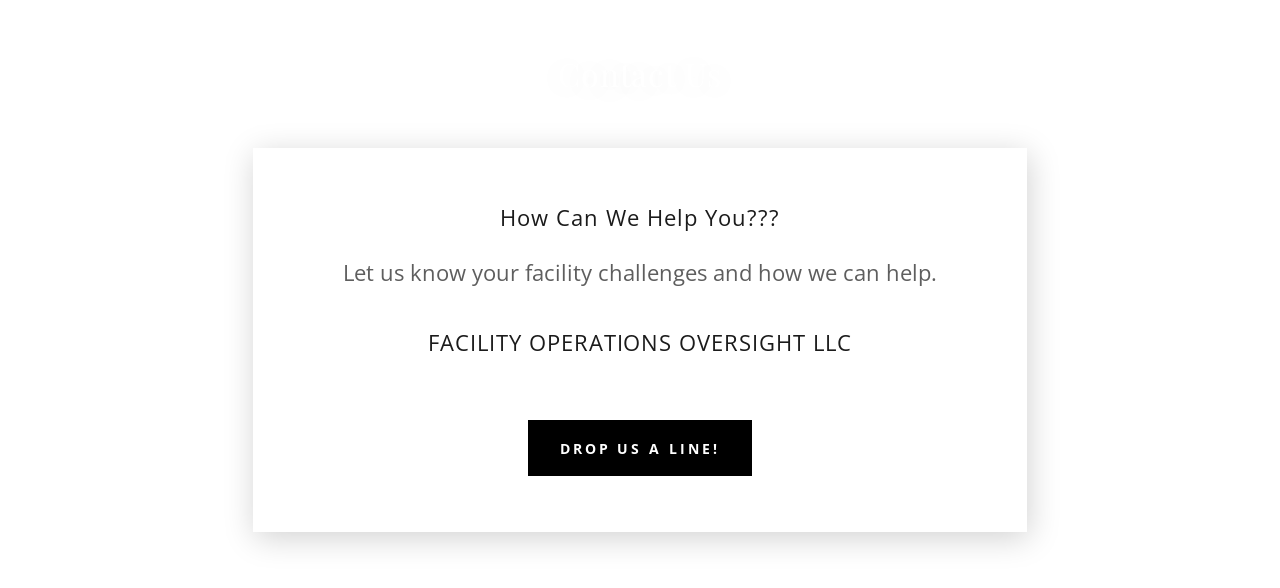What is the color of the button?
Please provide a comprehensive answer based on the information in the image.

The button labeled 'DROP US A LINE!' is striking and catches the attention, and its color is black, which makes it stand out on the webpage.